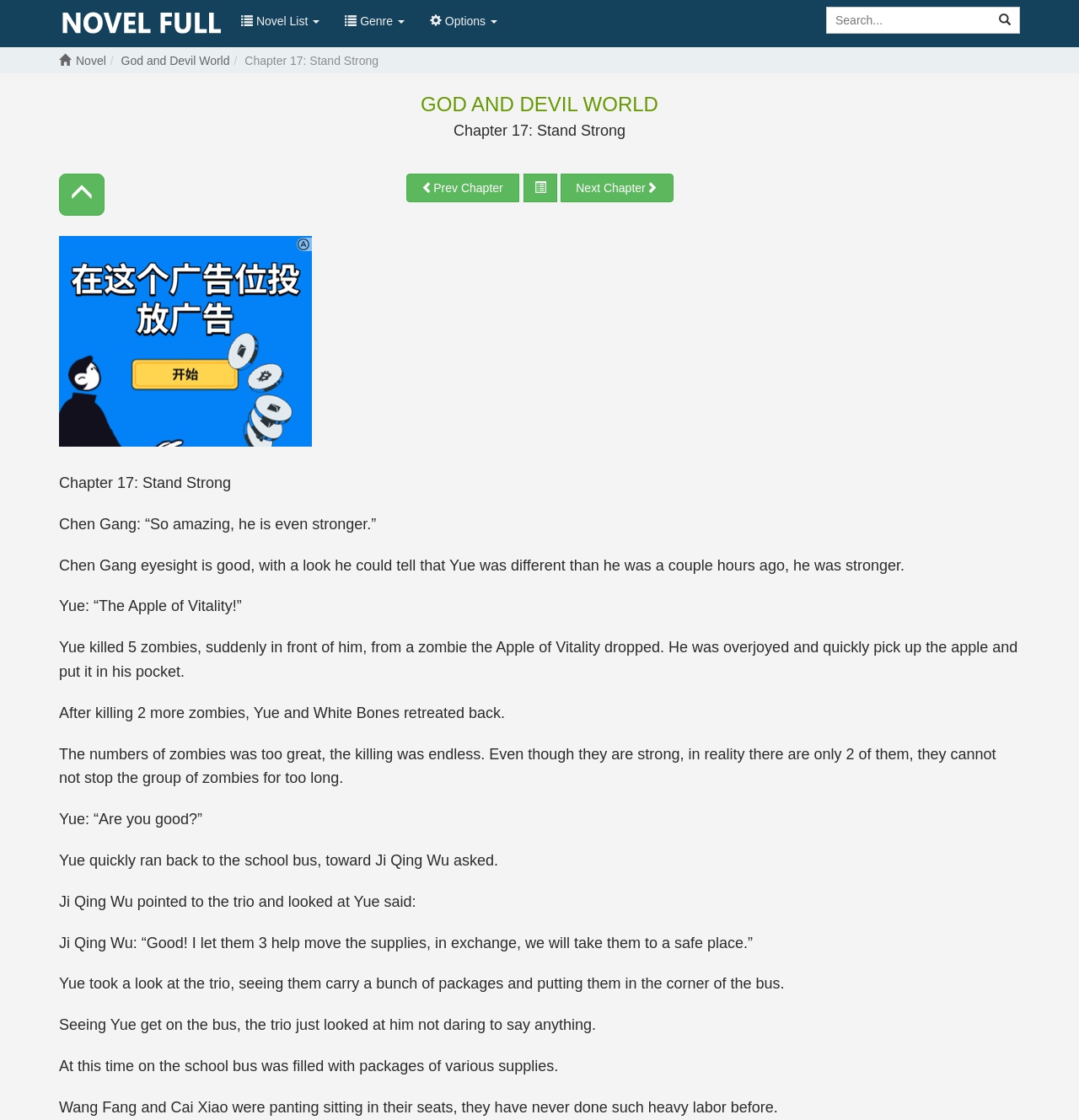Can you navigate to previous chapters?
Please provide a comprehensive answer based on the details in the screenshot.

I determined the answer by examining the link element with the text 'Prev Chapter' which is located near the bottom of the webpage, suggesting that users can navigate to previous chapters.